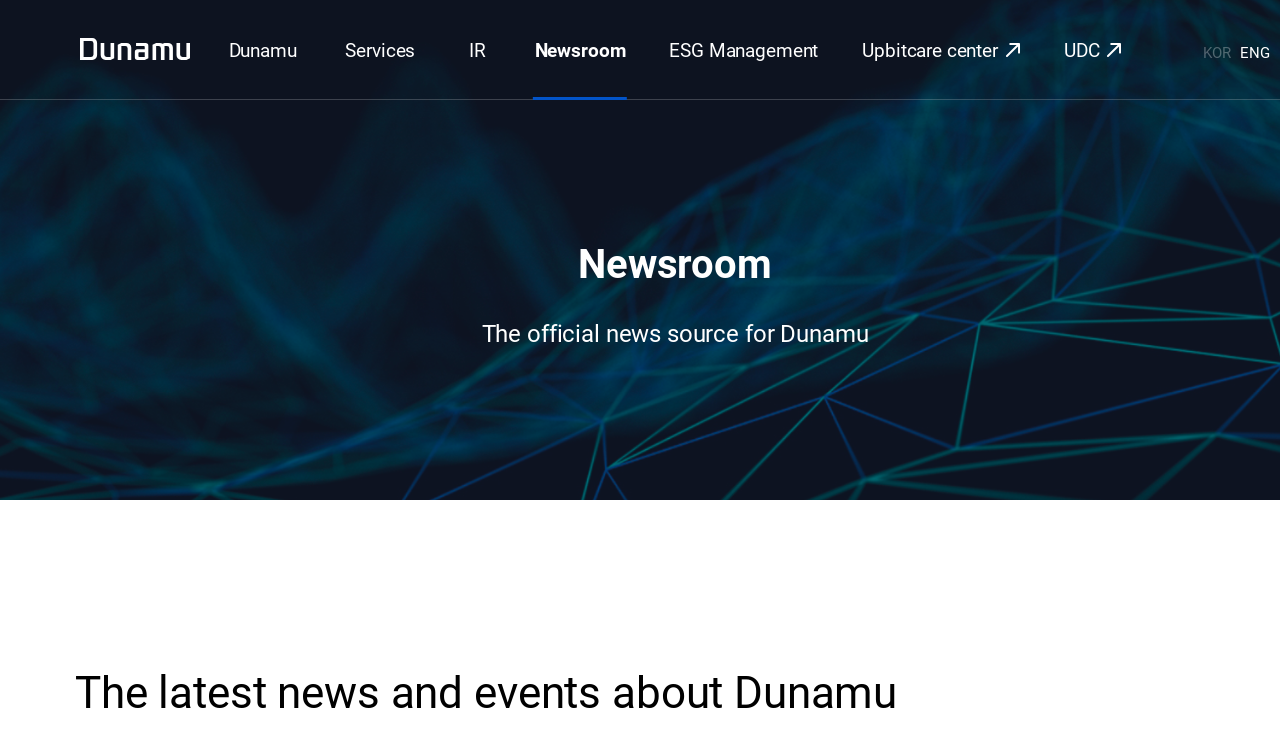Answer the question with a single word or phrase: 
What type of information can be found in the 'ESG Management' section?

Sustainability information